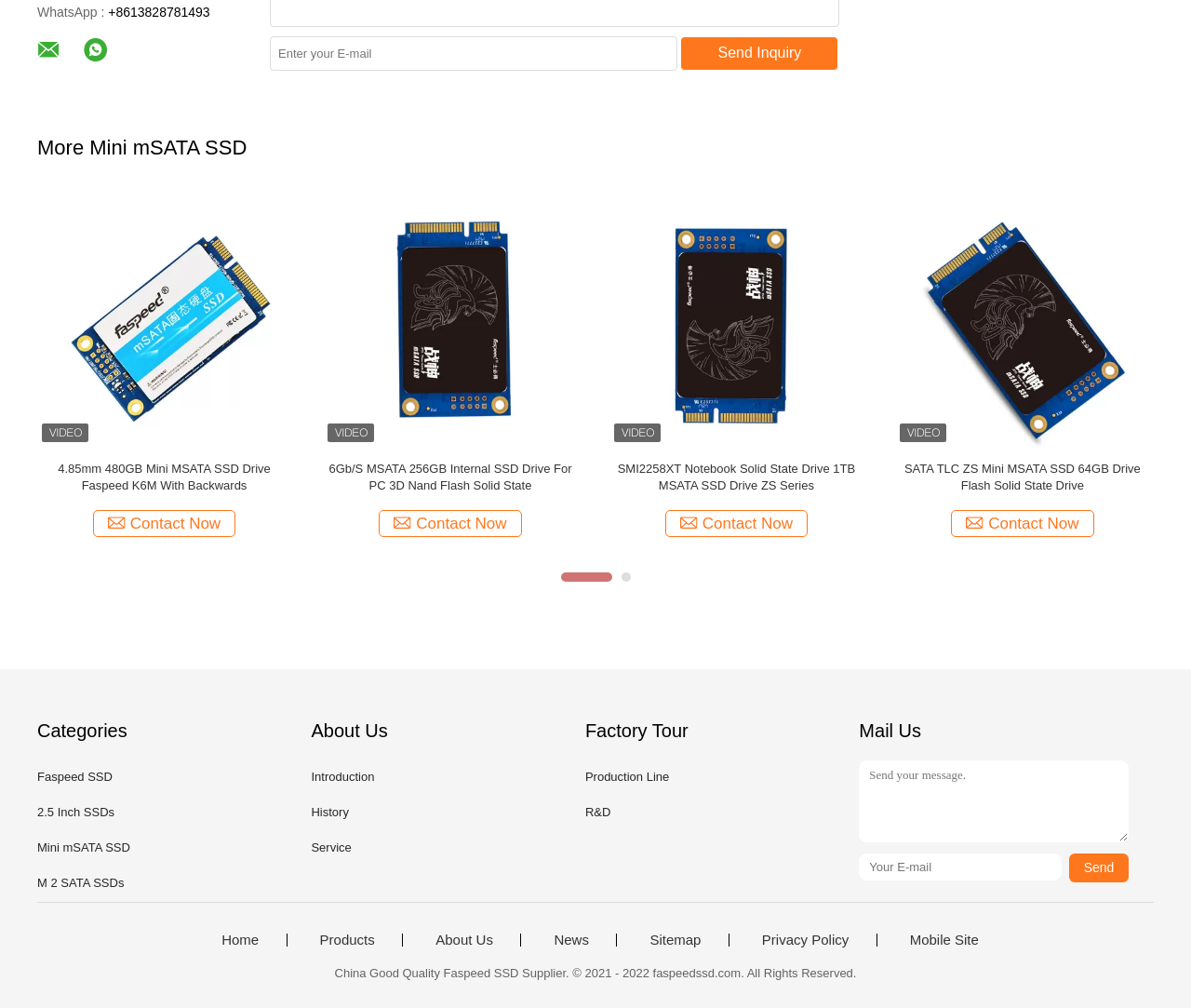What is the purpose of the 'Send Inquiry' button?
Provide a well-explained and detailed answer to the question.

The 'Send Inquiry' button is located next to a textbox labeled 'Enter your E-mail', suggesting that it is used to send an inquiry related to the email address entered in the textbox.